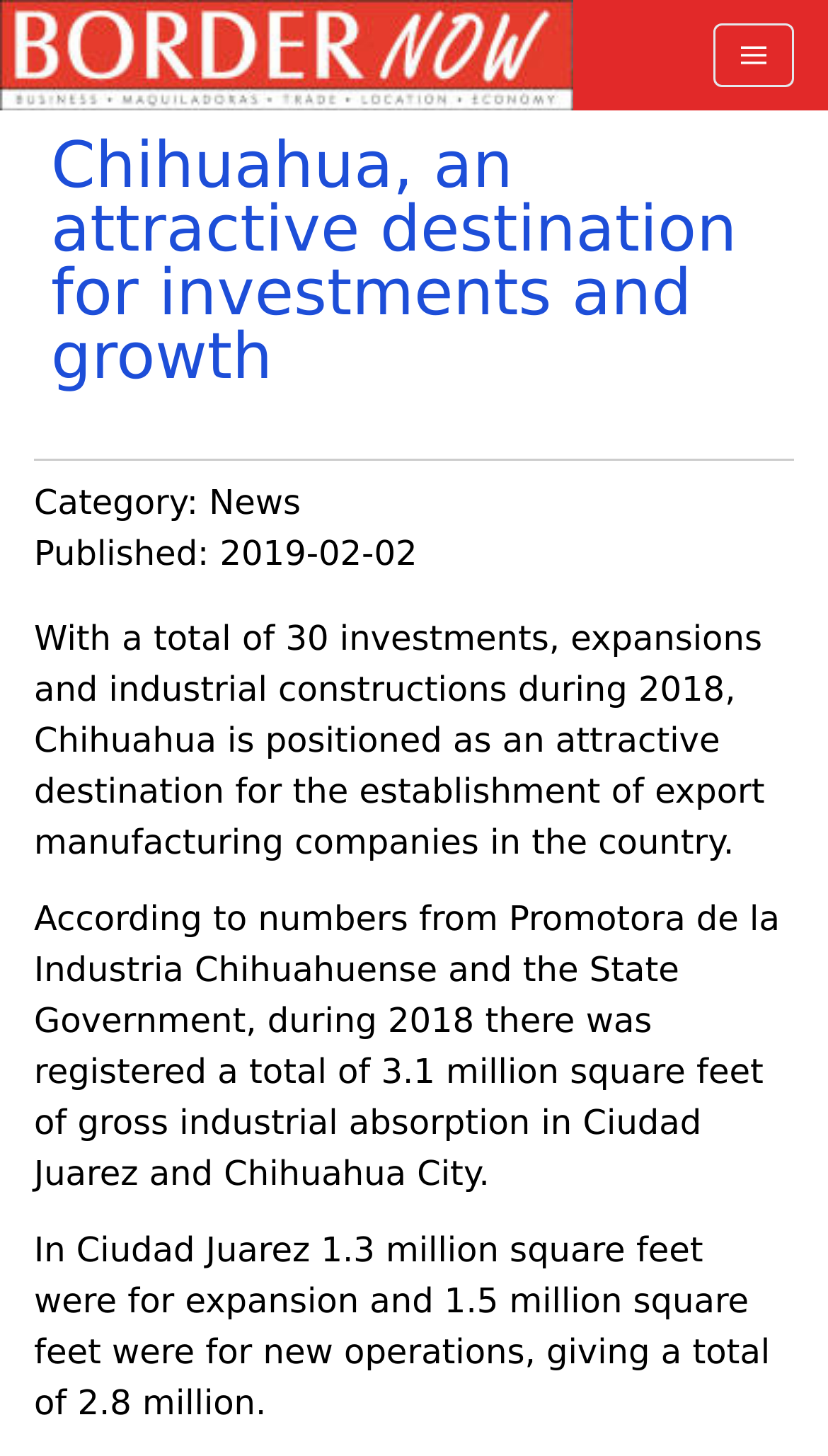Identify and provide the bounding box coordinates of the UI element described: "News". The coordinates should be formatted as [left, top, right, bottom], with each number being a float between 0 and 1.

[0.252, 0.331, 0.363, 0.359]